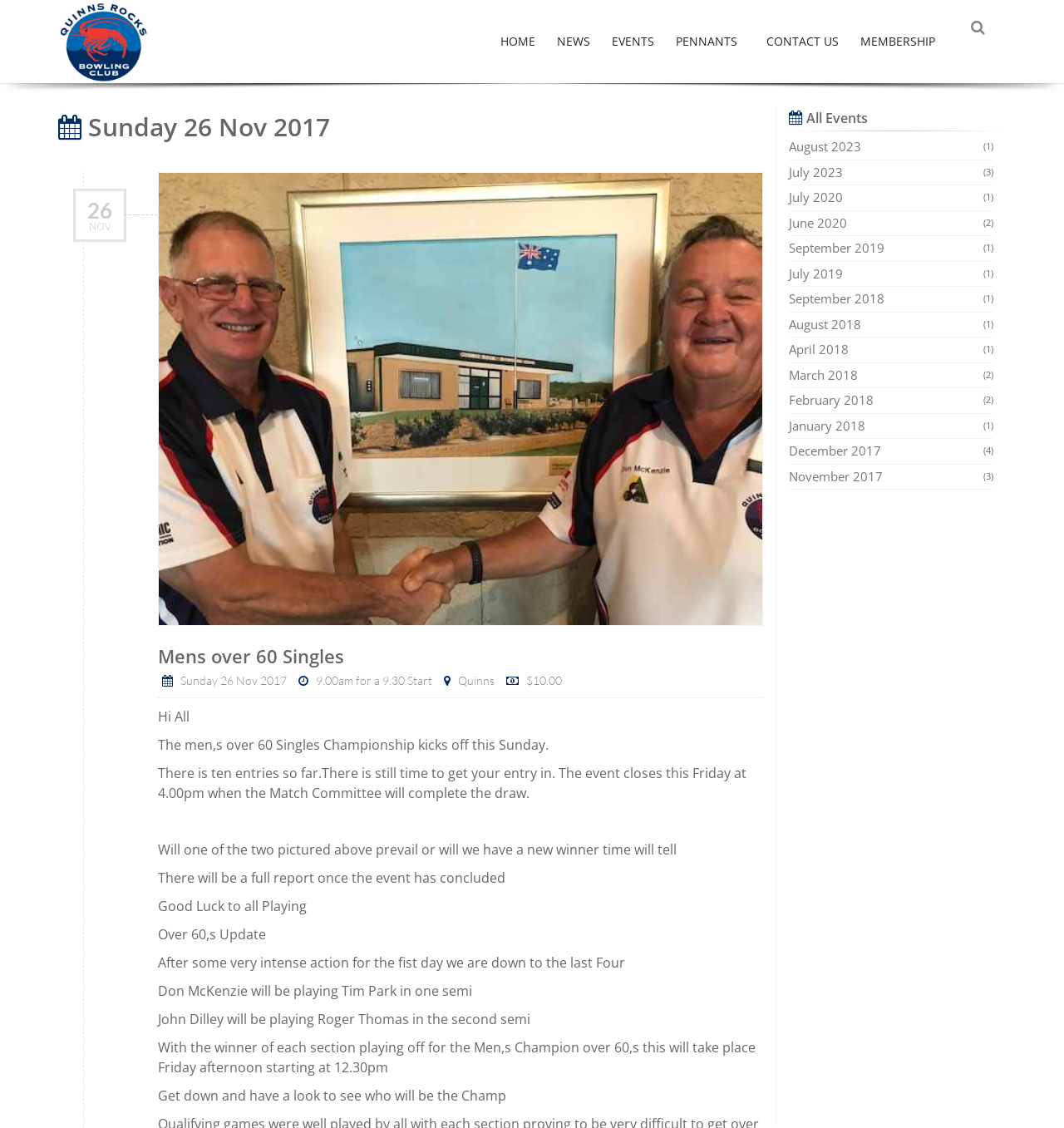Give a one-word or short phrase answer to this question: 
What is the start time of the event?

9.30am